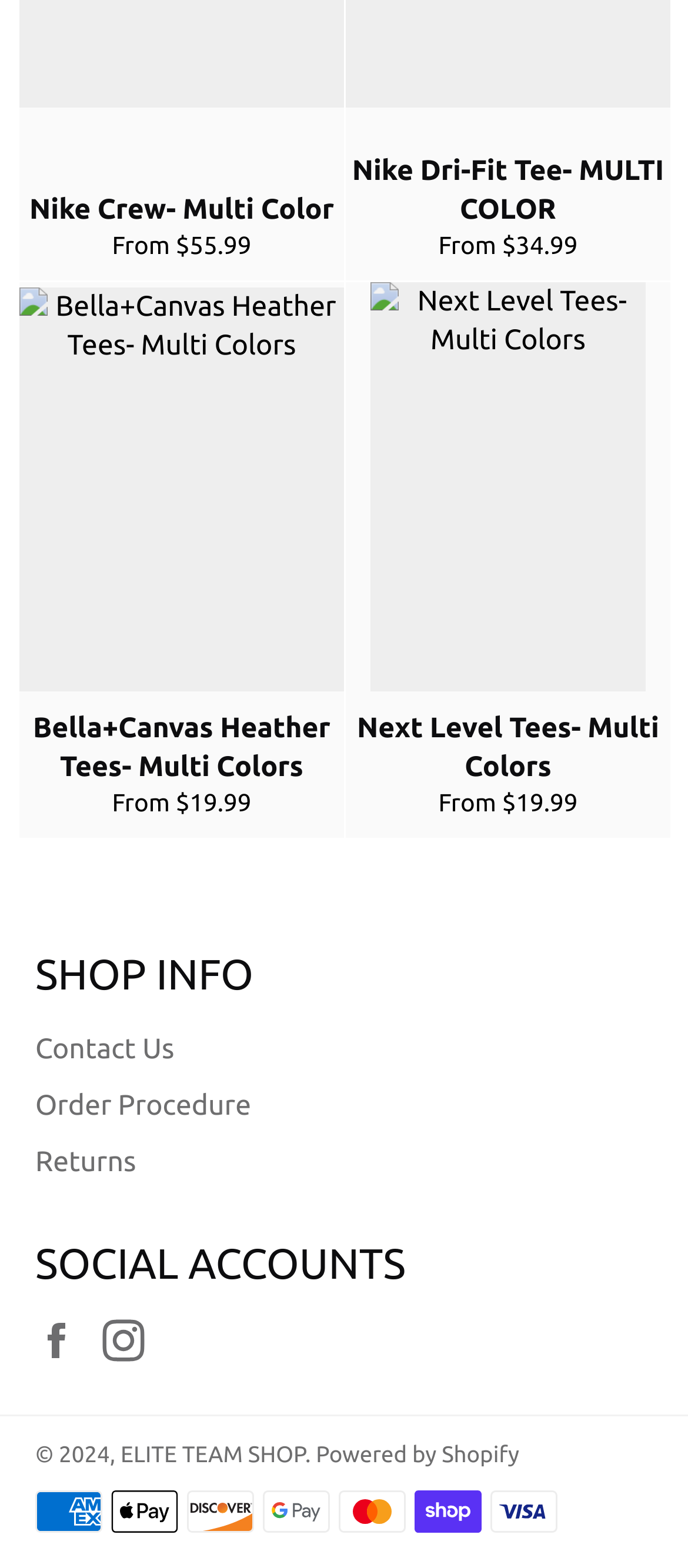Kindly determine the bounding box coordinates for the clickable area to achieve the given instruction: "View ELITE TEAM SHOP".

[0.175, 0.92, 0.444, 0.936]